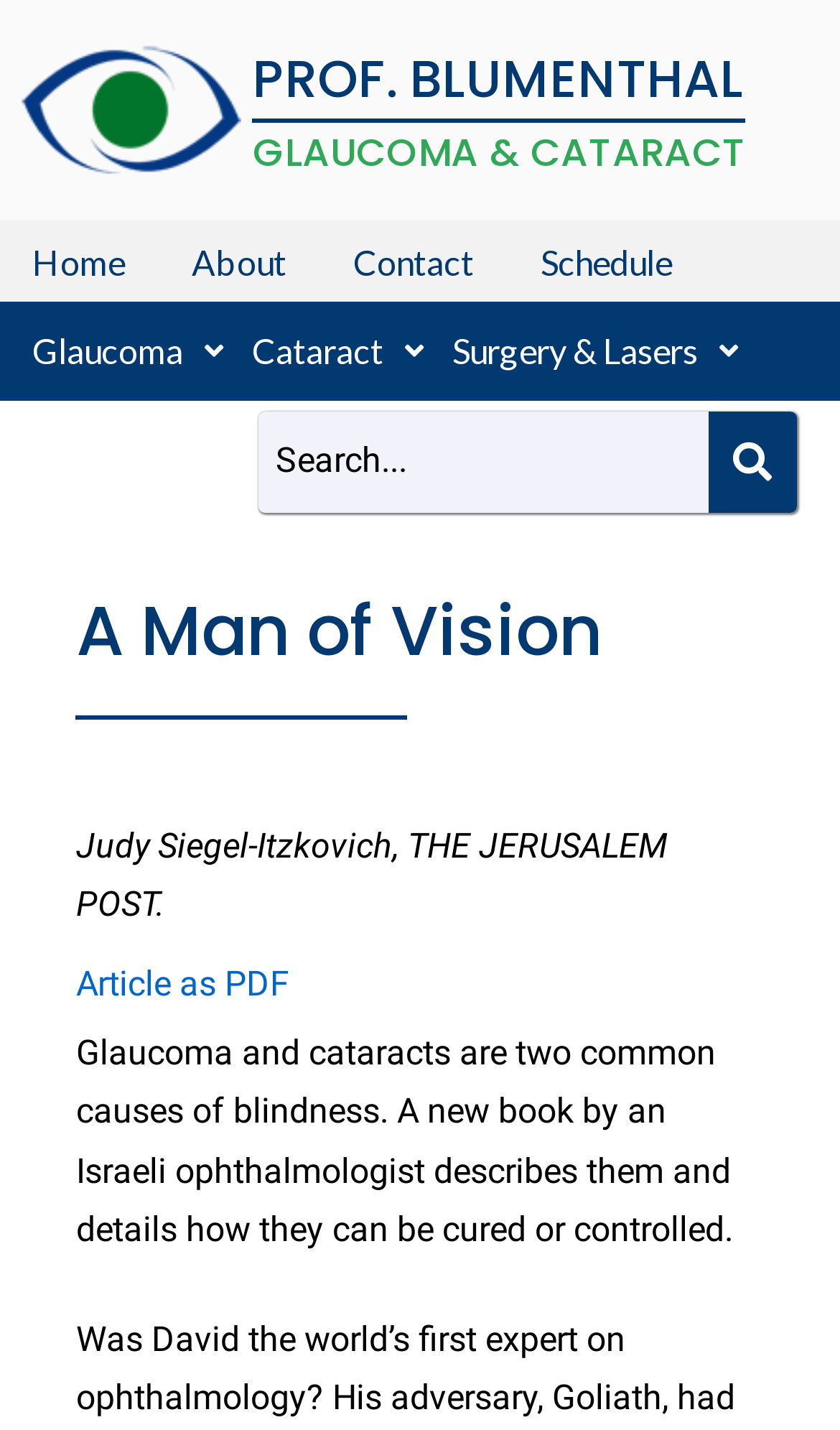Examine the image carefully and respond to the question with a detailed answer: 
Who is the author of the article?

The author of the article is mentioned in the text 'Judy Siegel-Itzkovich, THE JERUSALEM POST.' which is located in the group element with bounding box coordinates [0.09, 0.578, 0.796, 0.647]